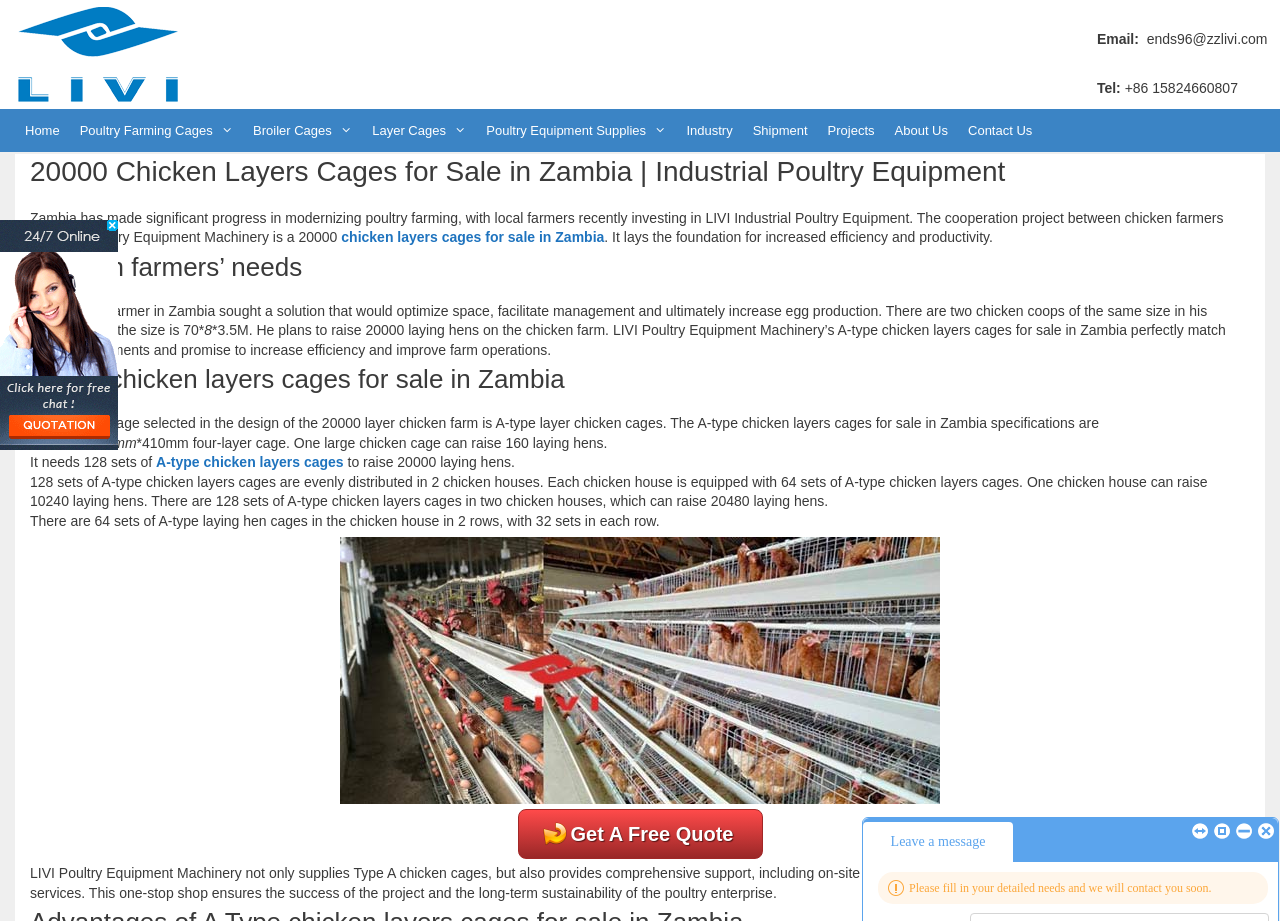How many laying hens can one large chicken cage raise?
Based on the visual information, provide a detailed and comprehensive answer.

I found this information in the section '20000 chicken layers cages for sale in Zambia', where it says 'One large chicken cage can raise 160 laying hens'.